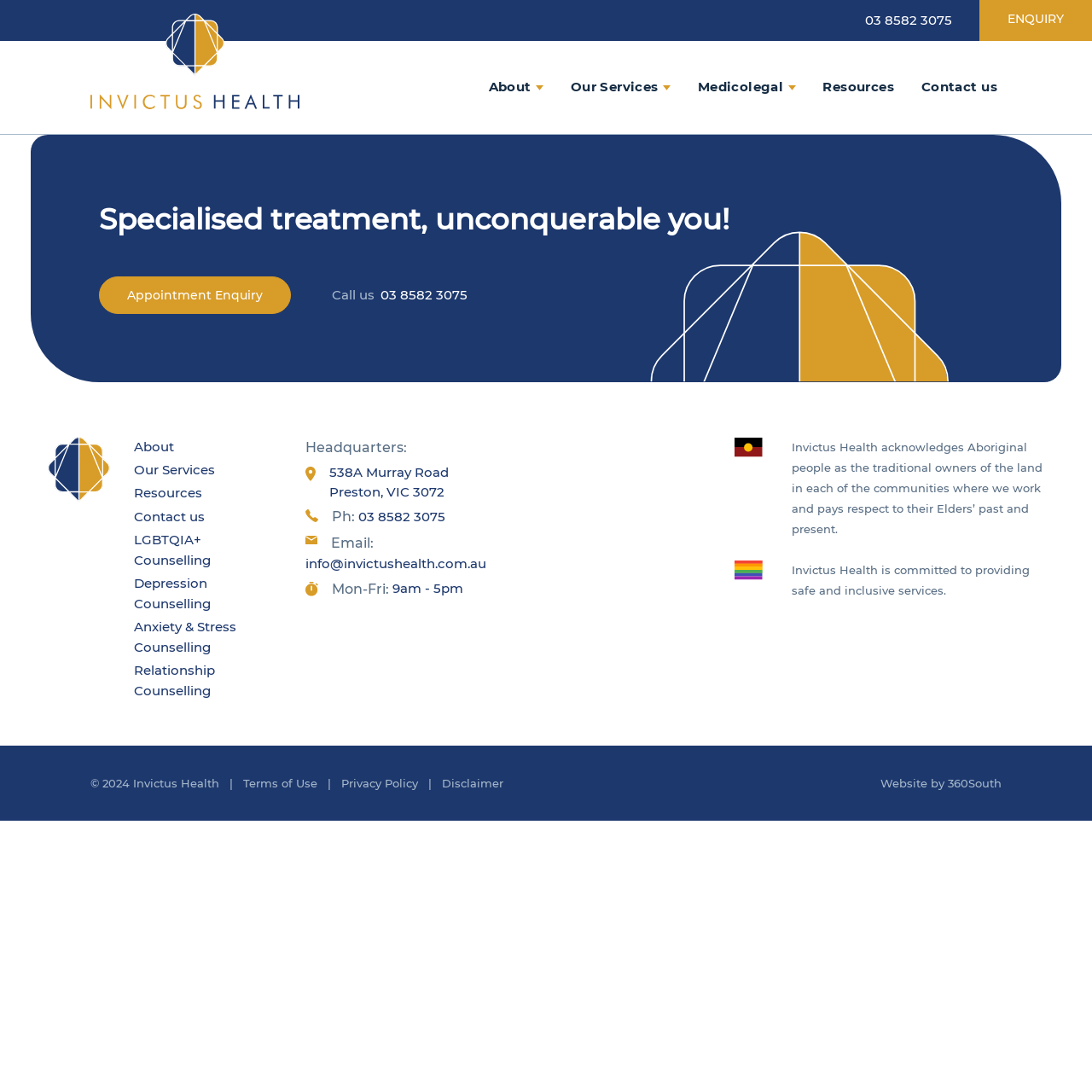Identify the bounding box coordinates of the clickable section necessary to follow the following instruction: "Send an email to info@invictushealth.com.au". The coordinates should be presented as four float numbers from 0 to 1, i.e., [left, top, right, bottom].

[0.28, 0.508, 0.445, 0.525]